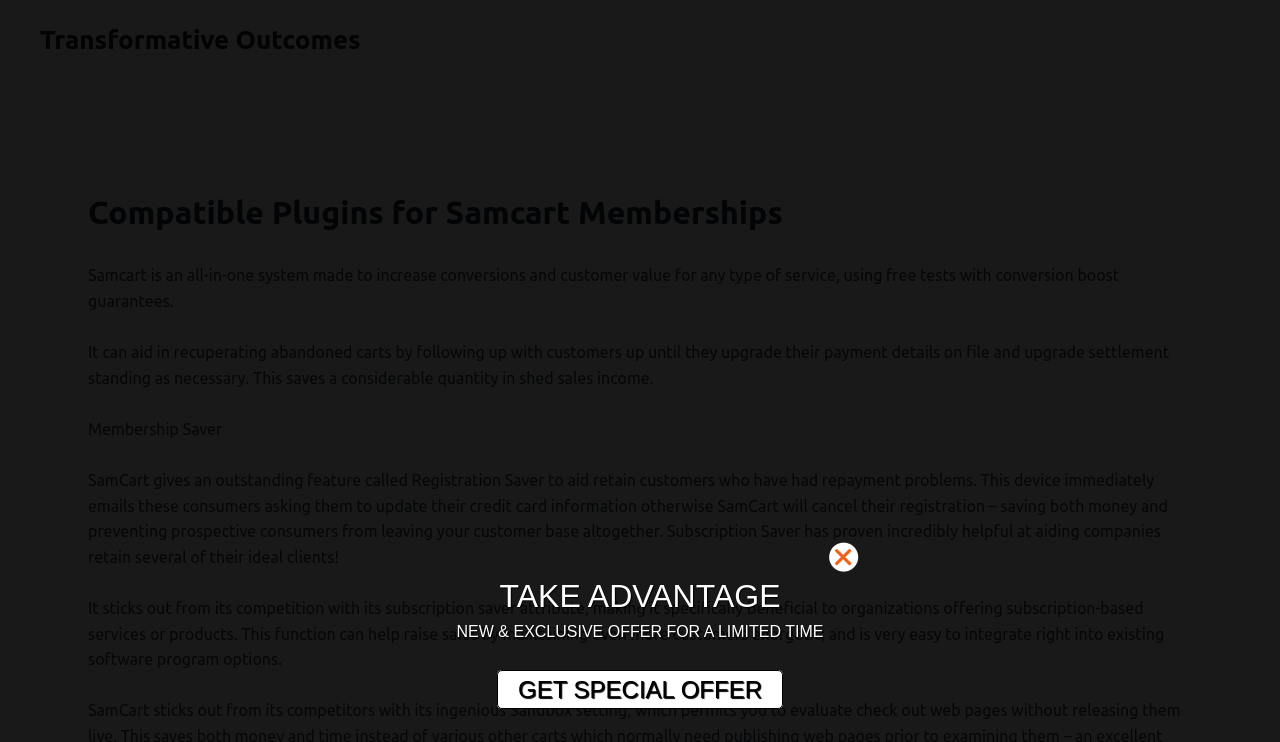Examine the screenshot and answer the question in as much detail as possible: What is the purpose of the Registration Saver device?

The webpage explains that the Registration Saver device automatically emails customers who have had repayment problems, asking them to update their credit card information, otherwise SamCart will cancel their registration – saving both money and preventing prospective consumers from leaving your customer base altogether.